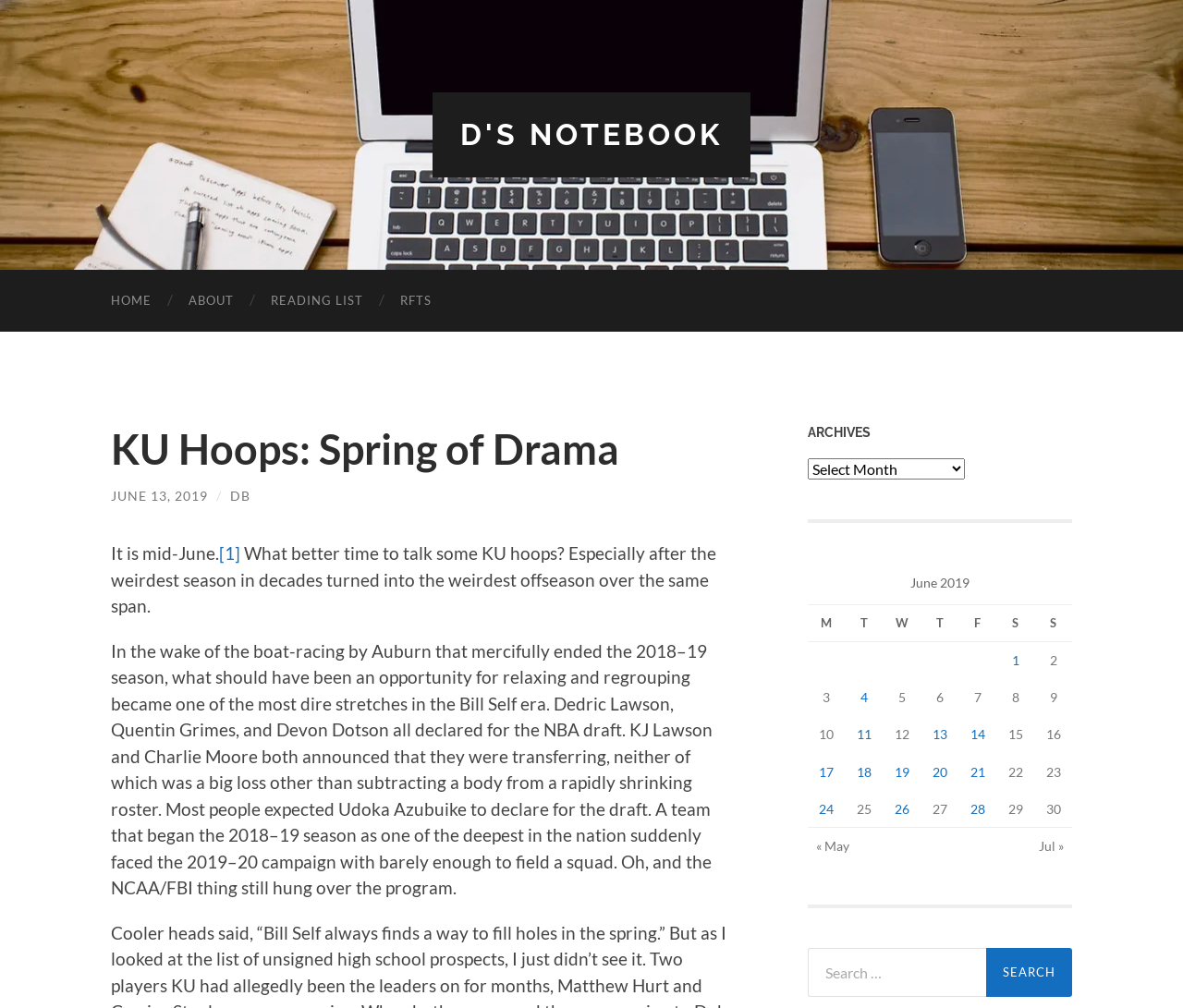Using the information in the image, give a detailed answer to the following question: How many months are adjacent to the current month in the navigation section?

The navigation section is located at the bottom of the webpage and contains links to previous and next months. By counting the number of links, we can determine that there are 2 months adjacent to the current month, which are 'May' and 'Jul'.